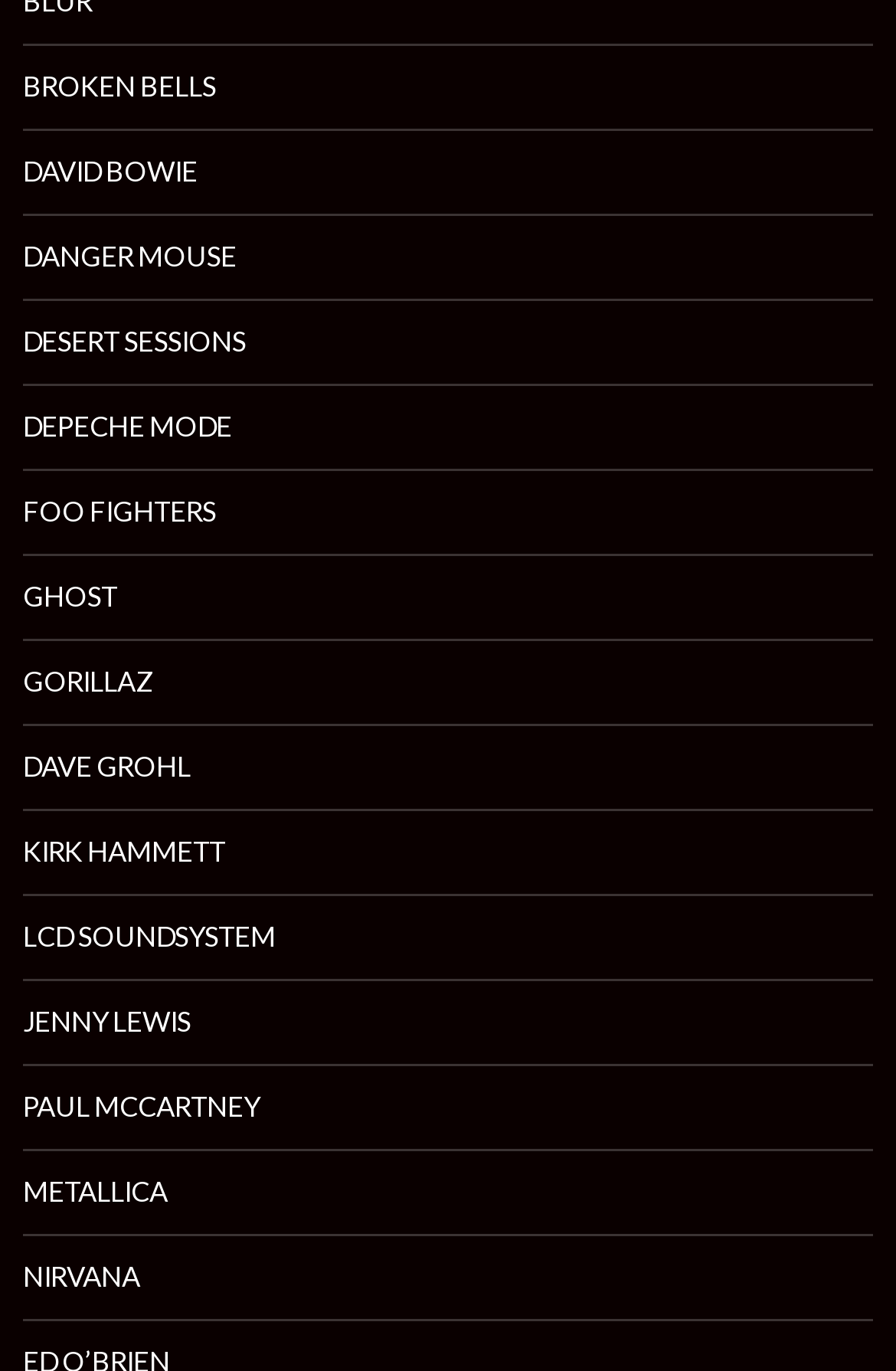Give a one-word or one-phrase response to the question:
What is the last artist listed?

NIRVANA